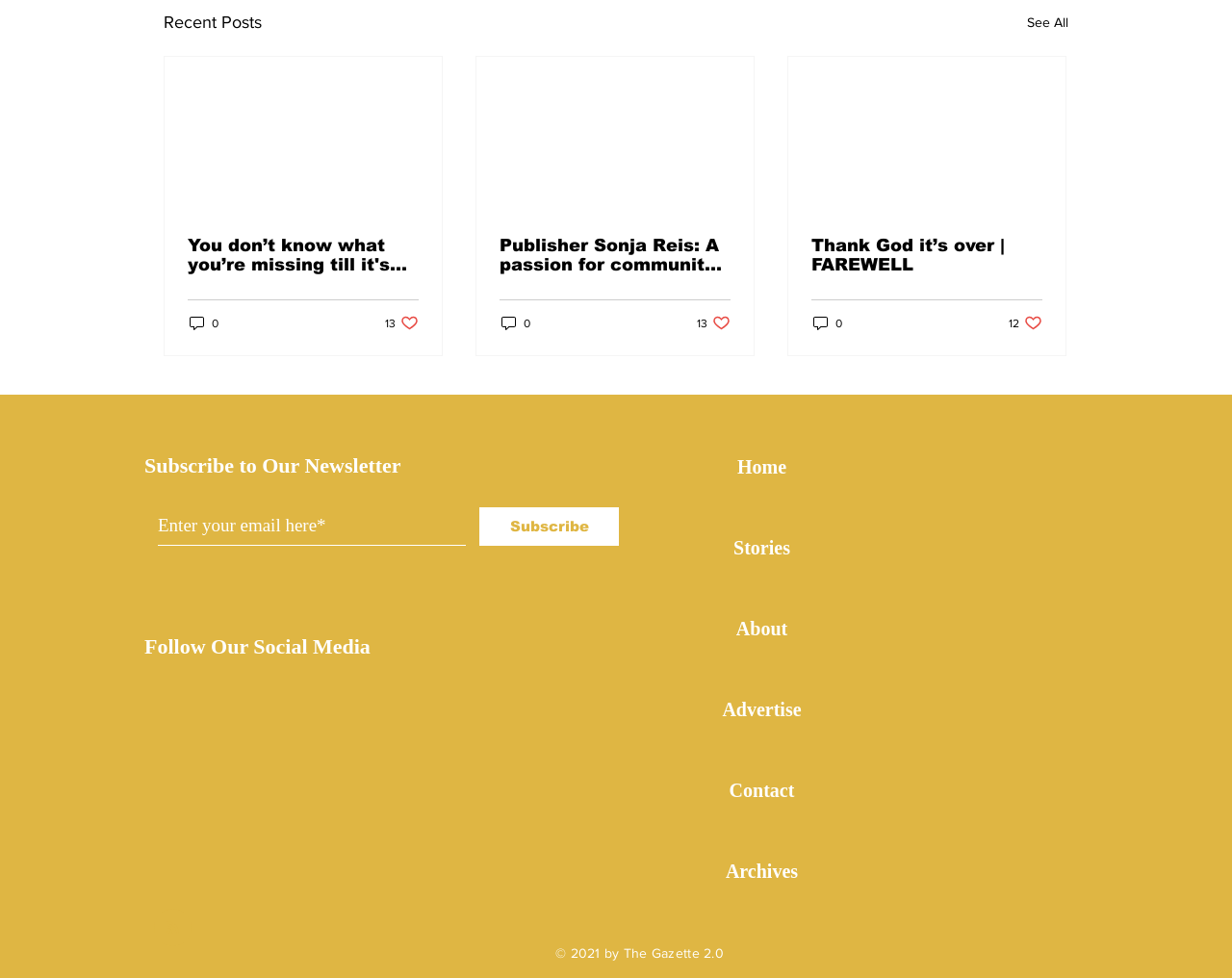Answer the question in one word or a short phrase:
What is the title of the first article?

You don’t know what you’re missing till it's gone | FAREWELL